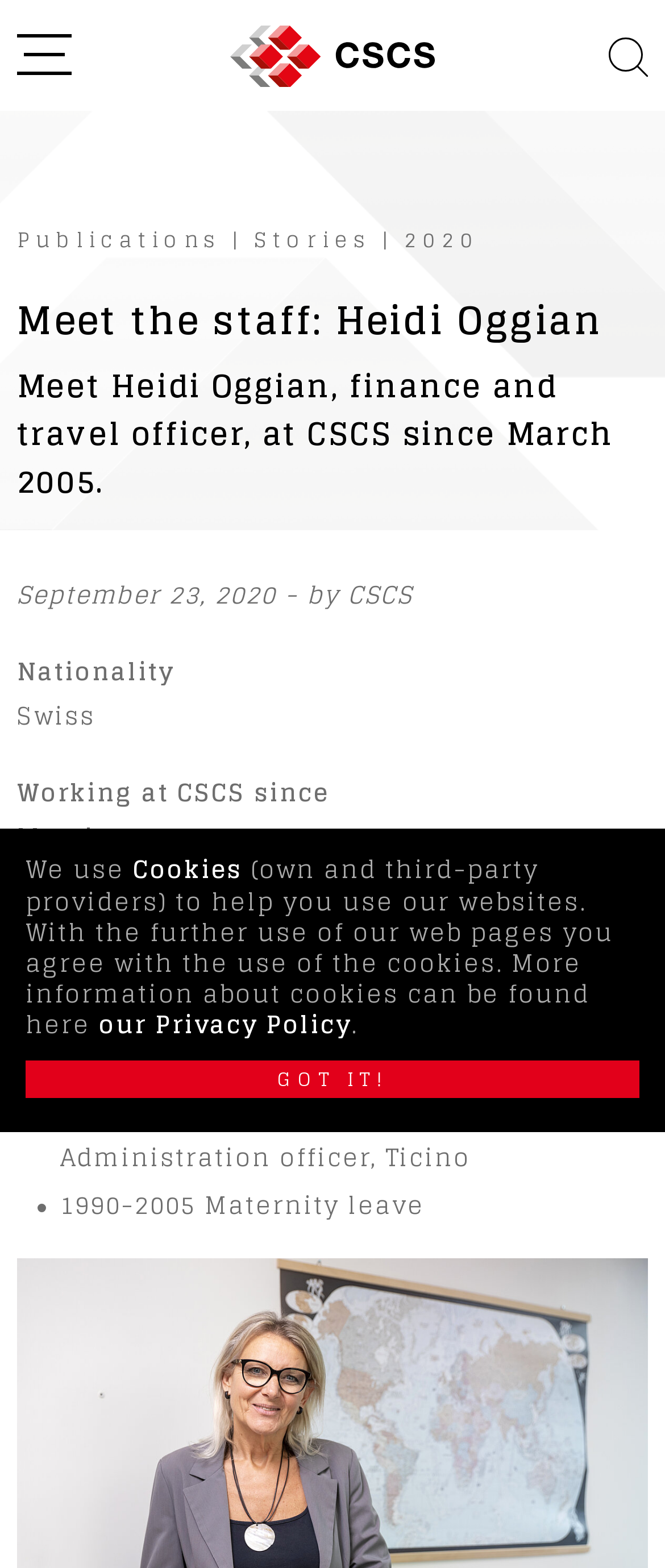Determine the bounding box for the UI element as described: "Got it!". The coordinates should be represented as four float numbers between 0 and 1, formatted as [left, top, right, bottom].

[0.038, 0.676, 0.962, 0.7]